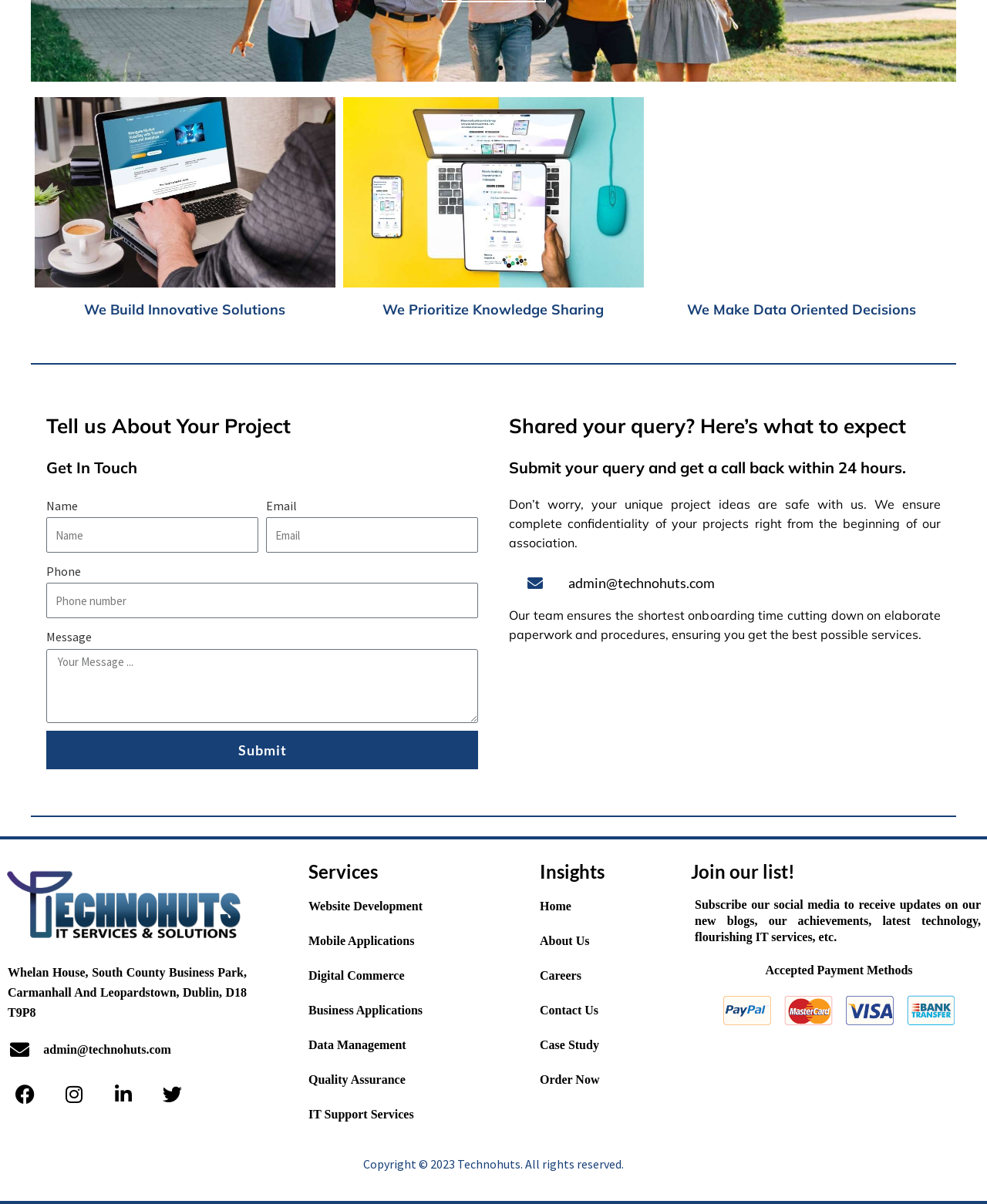What is the purpose of the 'Get In Touch' section?
Based on the screenshot, answer the question with a single word or phrase.

To submit a query or get in touch with the company